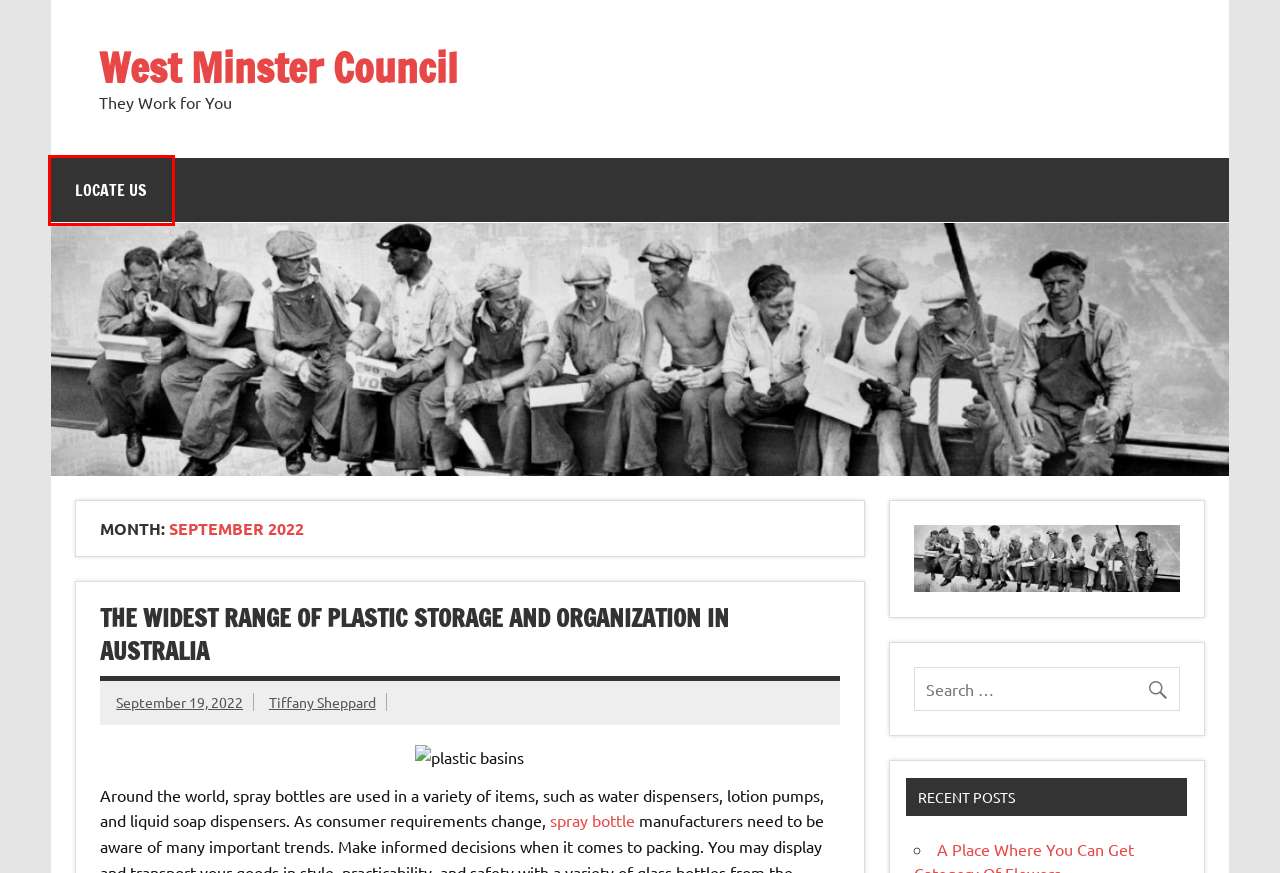Look at the screenshot of a webpage that includes a red bounding box around a UI element. Select the most appropriate webpage description that matches the page seen after clicking the highlighted element. Here are the candidates:
A. June 2021 – West Minster Council
B. Industrial Services – West Minster Council
C. Locate Us – West Minster Council
D. Plastic Spray Bottles For Sale in Australia | Browse Our Range
E. Tiffany Sheppard – West Minster Council
F. August 2022 – West Minster Council
G. West Minster Council  – They Work for You
H. The Widest Range Of Plastic Storage And Organization In Australia – West Minster Council

C